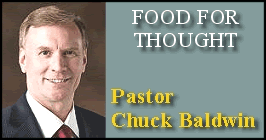Offer a detailed narrative of the image.

The image features Pastor Chuck Baldwin, presented in a professional and inviting manner, accompanied by the text "FOOD FOR THOUGHT." Pastor Baldwin is depicted smiling, reflecting an approachable demeanor. The background contrasts a subtle color palette with a light grey section that highlights his name and title in a striking yellow font, emphasizing his prominence in the context of his religious and political commentary. This visual approach suggests a thoughtful and engaging exploration of his ideas, likely related to his writings or speeches on contemporary issues. The design elements work together to create an image that conveys both authority and accessibility, encouraging viewers to reflect on the messages being conveyed.